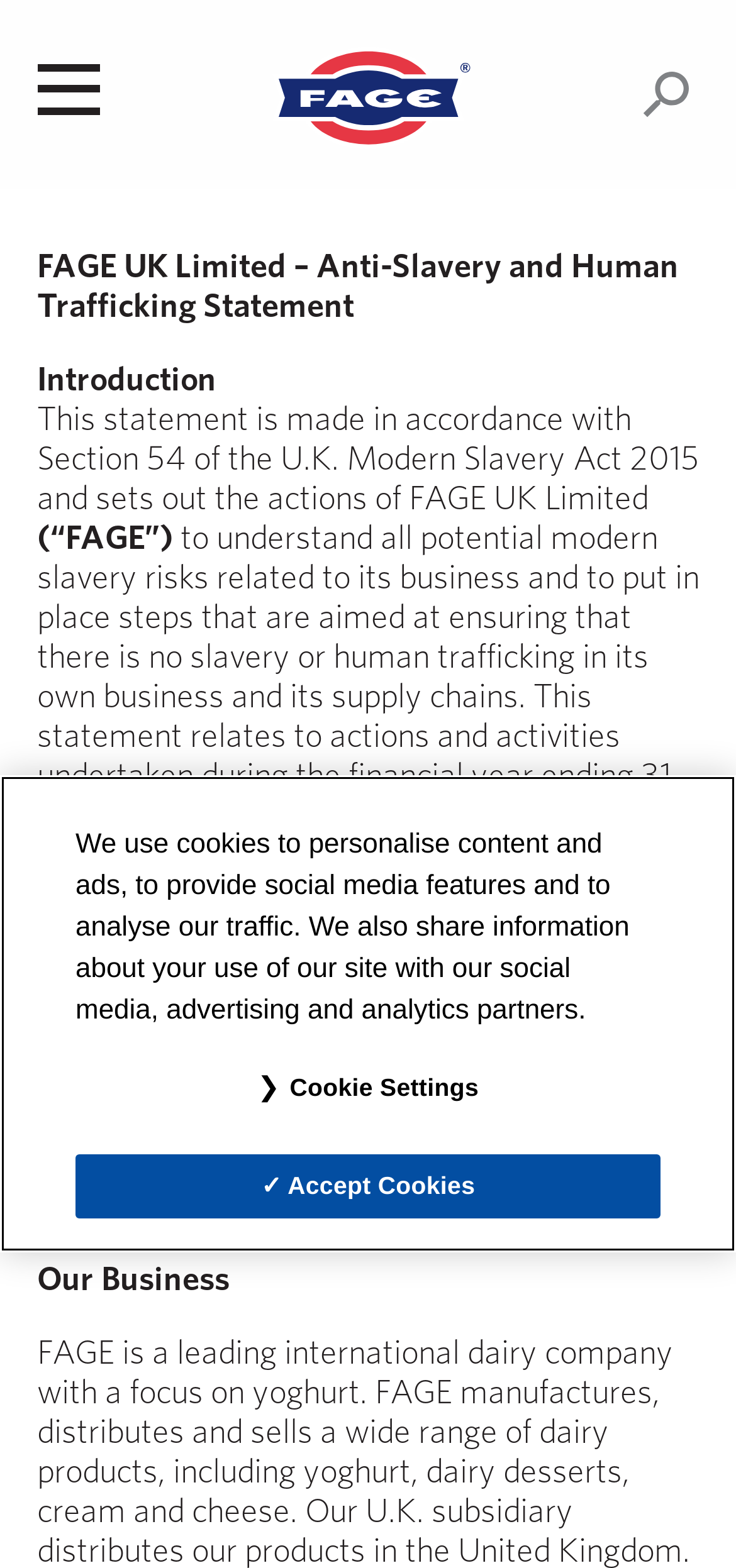What is the section title after the introduction?
Based on the image content, provide your answer in one word or a short phrase.

Our Business